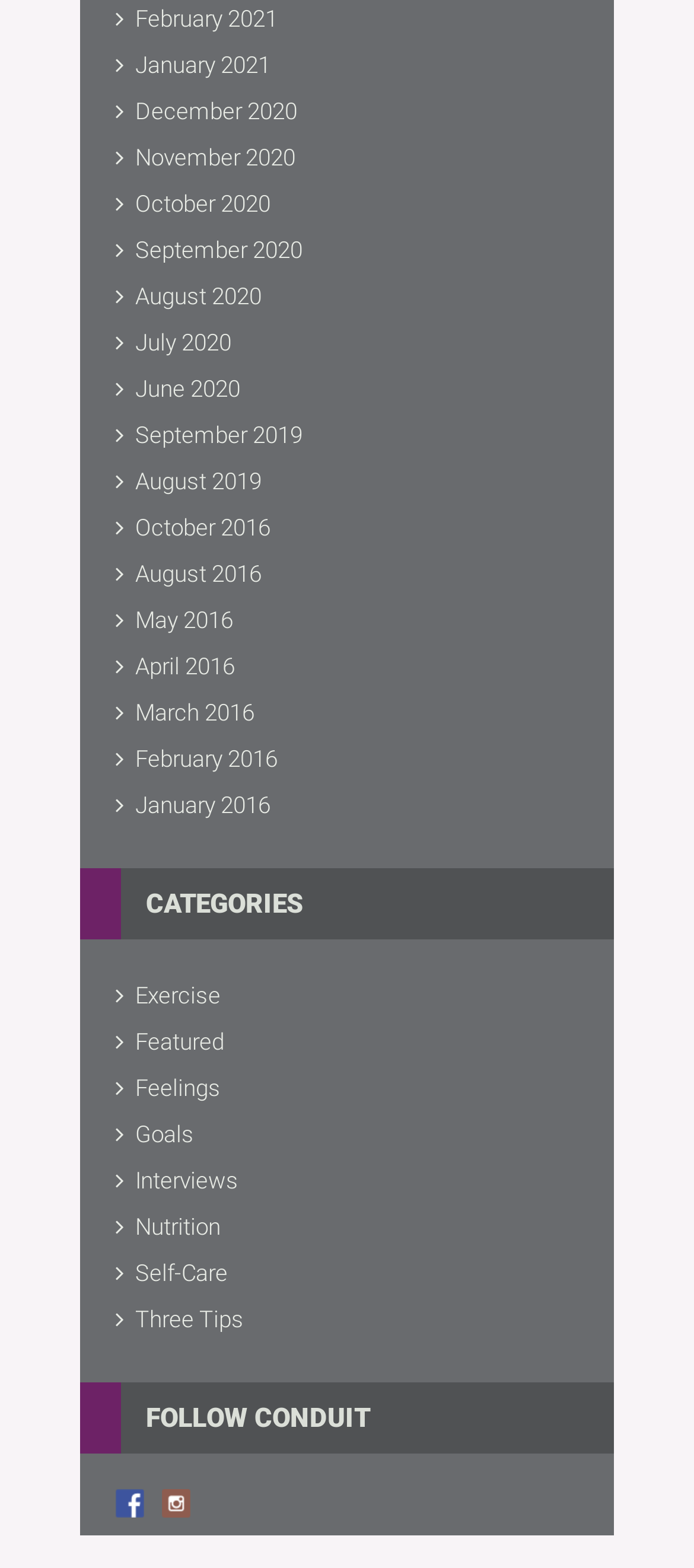Please identify the bounding box coordinates of the element's region that needs to be clicked to fulfill the following instruction: "Explore Self-Care articles". The bounding box coordinates should consist of four float numbers between 0 and 1, i.e., [left, top, right, bottom].

[0.167, 0.801, 0.328, 0.822]